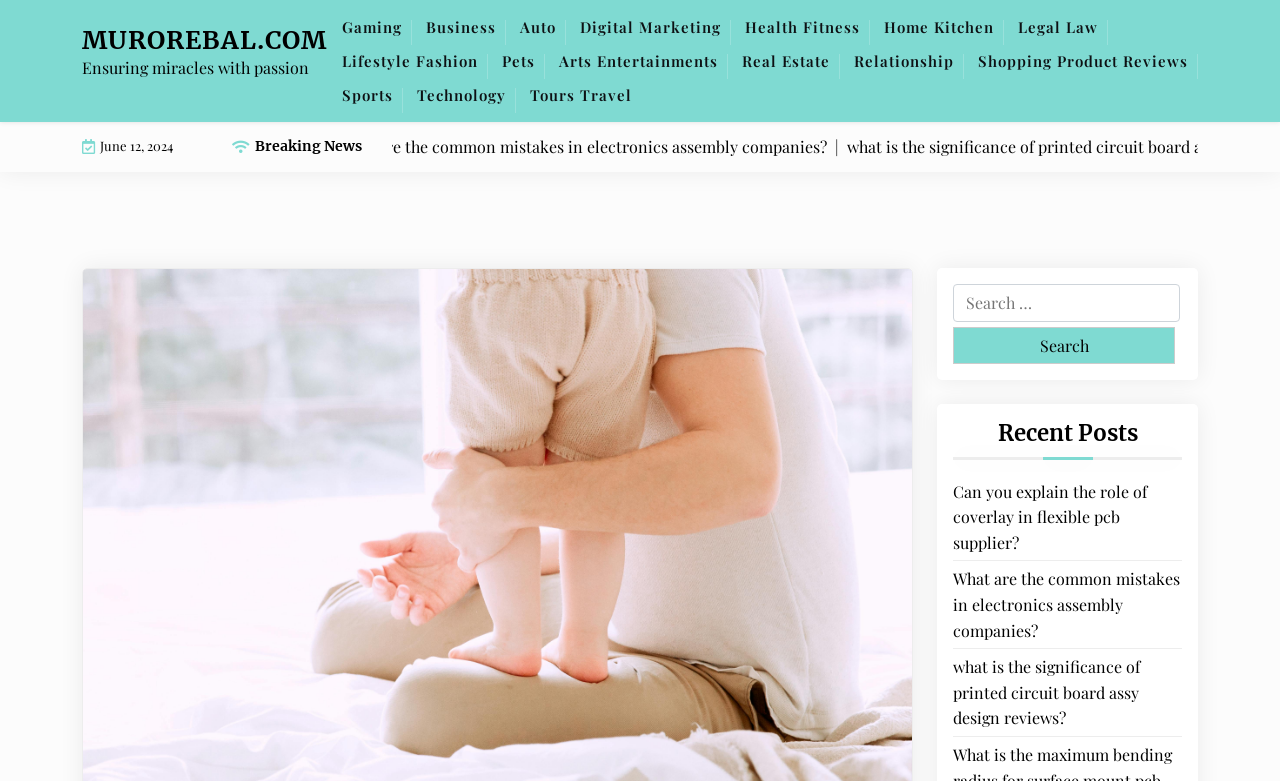Detail the webpage's structure and highlights in your description.

The webpage appears to be a blog or news website with a focus on various topics, including health, fitness, and technology. At the top, there is a heading "MUROREBAL.COM" with a link to the website's homepage. Below this, there is a static text "Ensuring miracles with passion". 

To the right of the heading, there are several links to different categories, including gaming, business, auto, digital marketing, health fitness, and more. These links are arranged horizontally and take up a significant portion of the top section of the page.

Below the category links, there is a static text "June 12, 2024", which likely indicates the date of the latest post or update. Next to this, there is a heading "Breaking News" followed by a static text "What are the common mistakes in electronics assembly companies? | ". 

On the right side of the page, there is a search bar with a button labeled "Search". Above the search bar, there is a heading "Recent Posts" followed by three links to recent articles, including "Can you explain the role of coverlay in flexible pcb supplier?", "What are the common mistakes in electronics assembly companies?", and "what is the significance of printed circuit board assy design reviews?".

The main content of the webpage appears to be focused on a specific article, "Heart-Healthy Spicy Salmon Cakes", which is likely a recipe or health-related article given the meta description. However, the exact content of the article is not explicitly described in the accessibility tree.